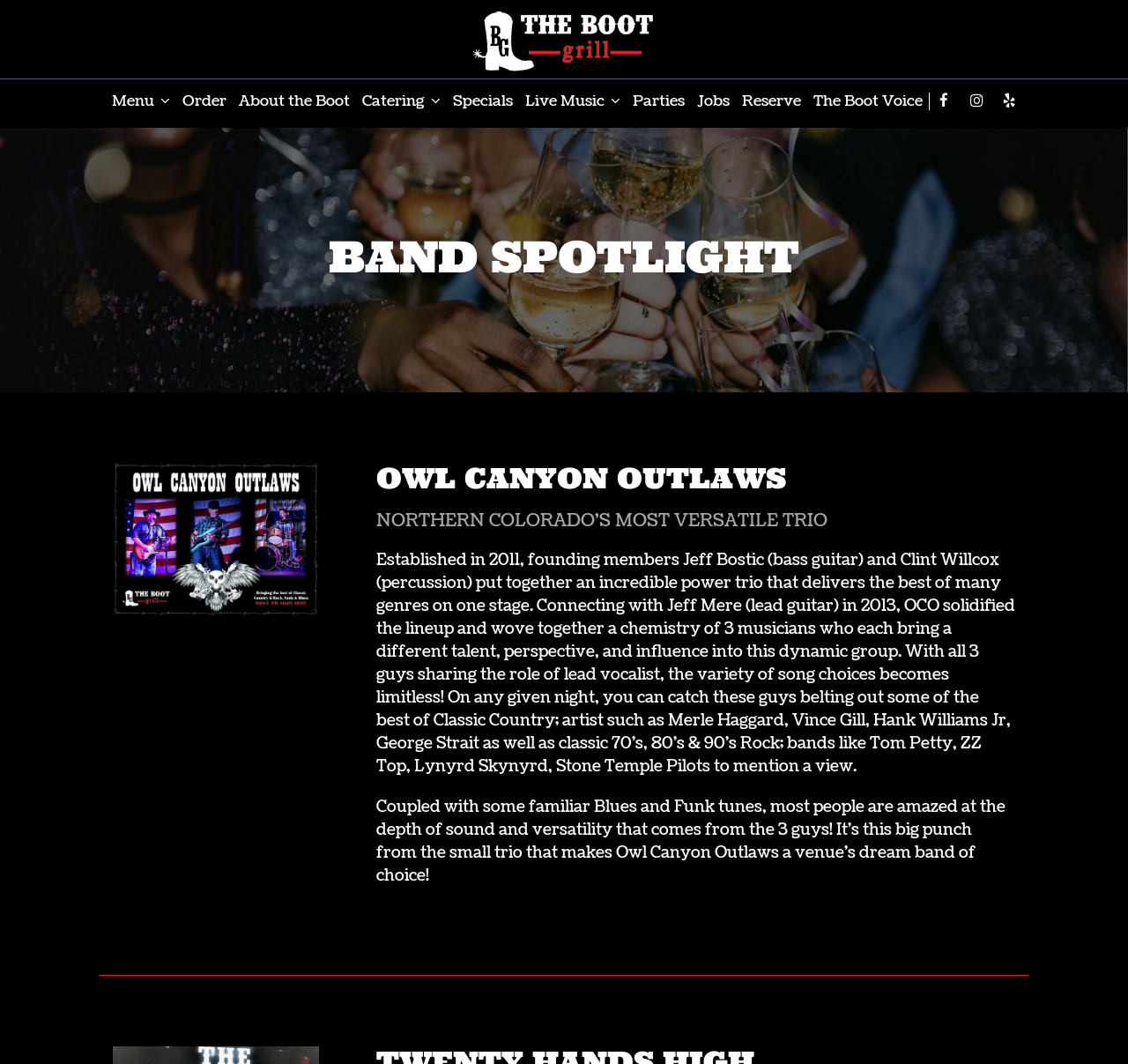Please locate the bounding box coordinates of the element that needs to be clicked to achieve the following instruction: "View the 'OWL CANYON OUTLAWS' band information". The coordinates should be four float numbers between 0 and 1, i.e., [left, top, right, bottom].

[0.333, 0.435, 0.9, 0.464]